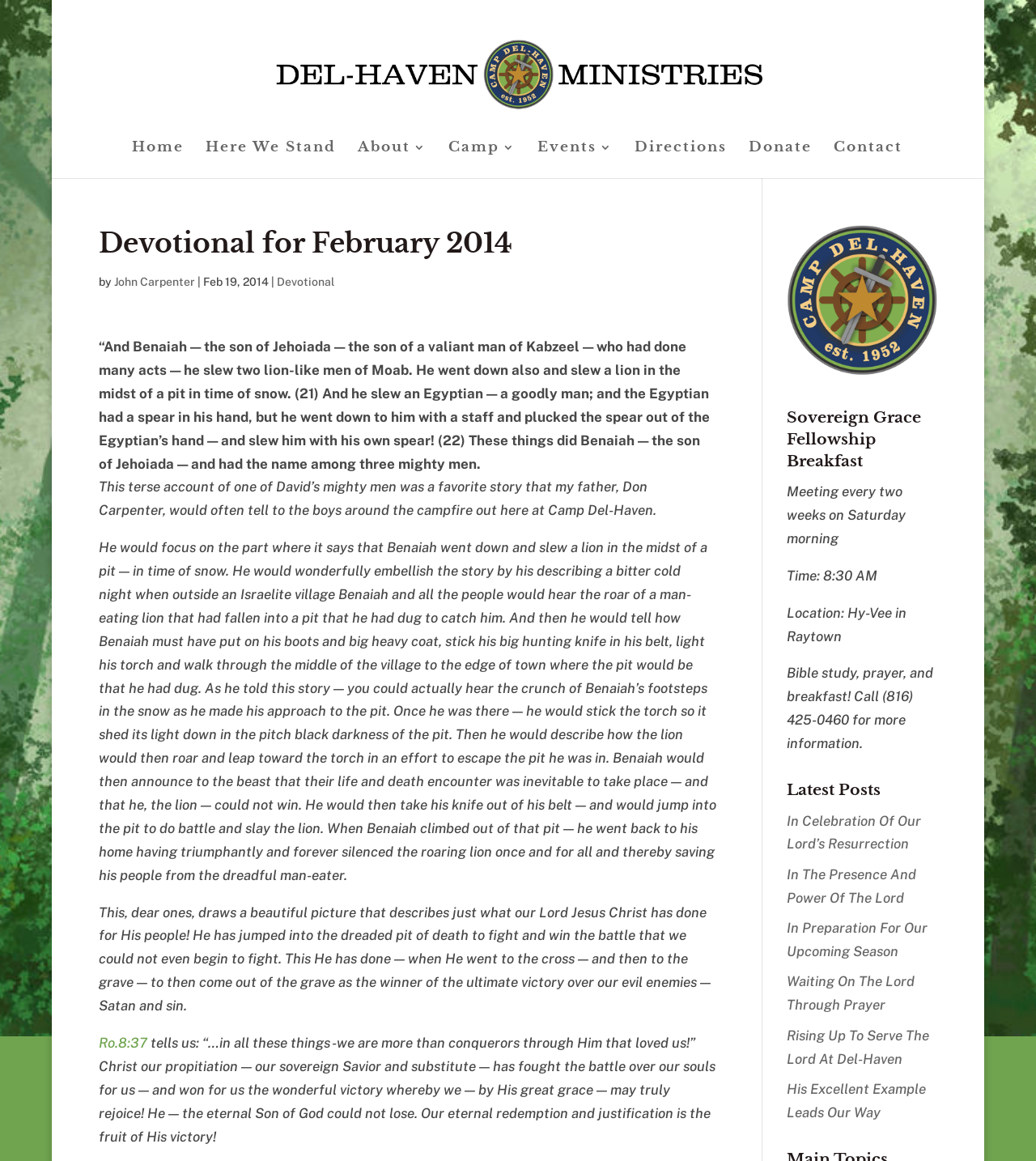Generate a thorough caption that explains the contents of the webpage.

The webpage is a devotional page for February 2014 from Del-Haven Ministries. At the top, there is a logo image of Del-Haven Ministries, accompanied by a link to the ministry's homepage. Below the logo, there is a navigation menu with links to various pages, including "Home", "Here We Stand", "About 3", "Camp 3", "Events 3", "Directions", "Donate", and "Contact".

The main content of the page is a devotional article titled "Devotional for February 2014" by John Carpenter. The article is divided into several paragraphs, with a heading that indicates the title and author of the devotional. The text describes a story about Benaiah, one of David's mighty men, who slew a lion in a pit during a snowy night. The story is used to illustrate the victory of Jesus Christ over death and sin, and how He has fought the battle for our souls and won.

Below the devotional article, there is a section titled "Sovereign Grace Fellowship Breakfast" that provides information about a breakfast meeting, including the time, location, and contact details.

Finally, there is a section titled "Latest Posts" that lists several links to other devotional articles, including "In Celebration Of Our Lord’s Resurrection", "In The Presence And Power Of The Lord", and "Rising Up To Serve The Lord At Del-Haven".